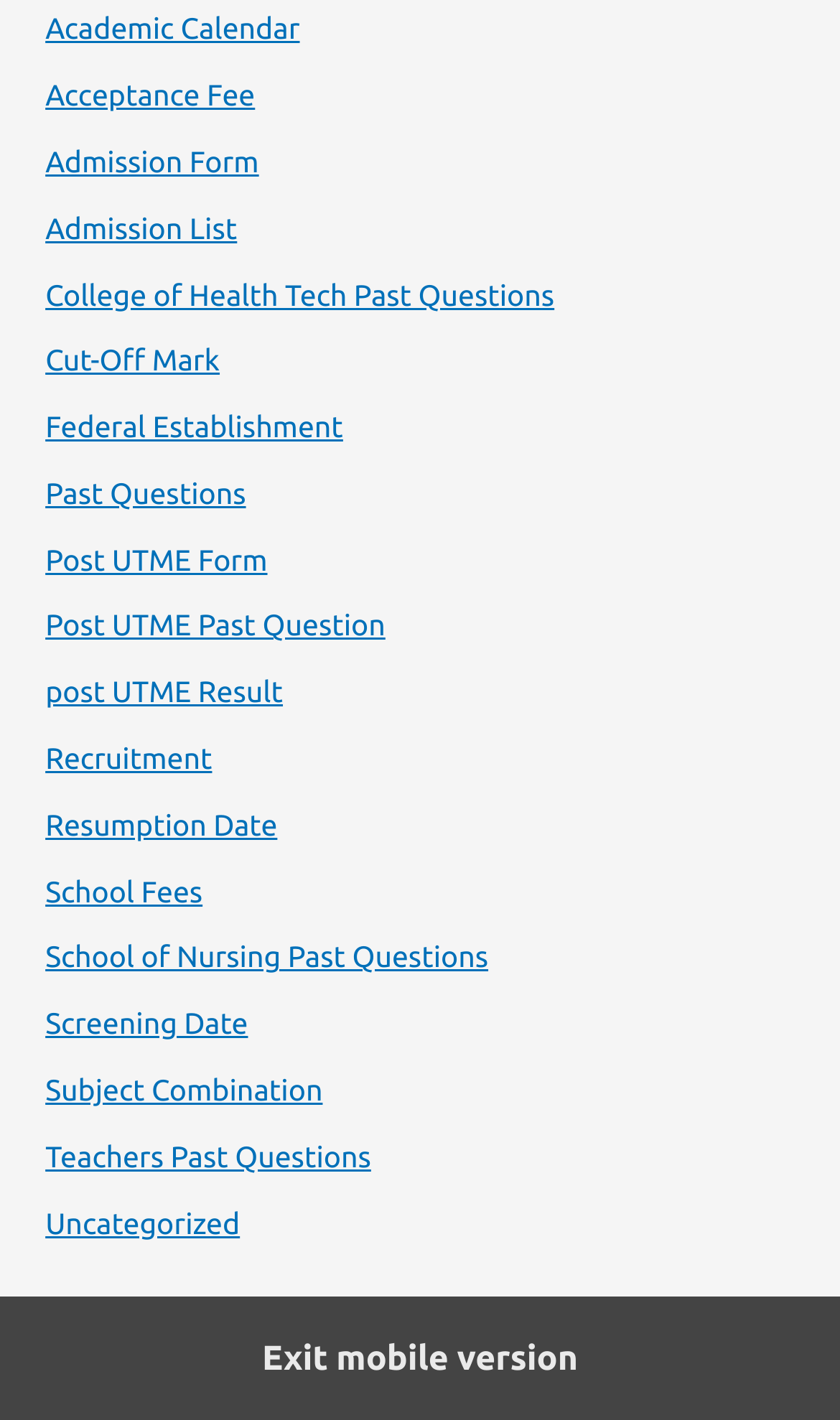Identify the bounding box coordinates for the UI element described as follows: "What we do". Ensure the coordinates are four float numbers between 0 and 1, formatted as [left, top, right, bottom].

None